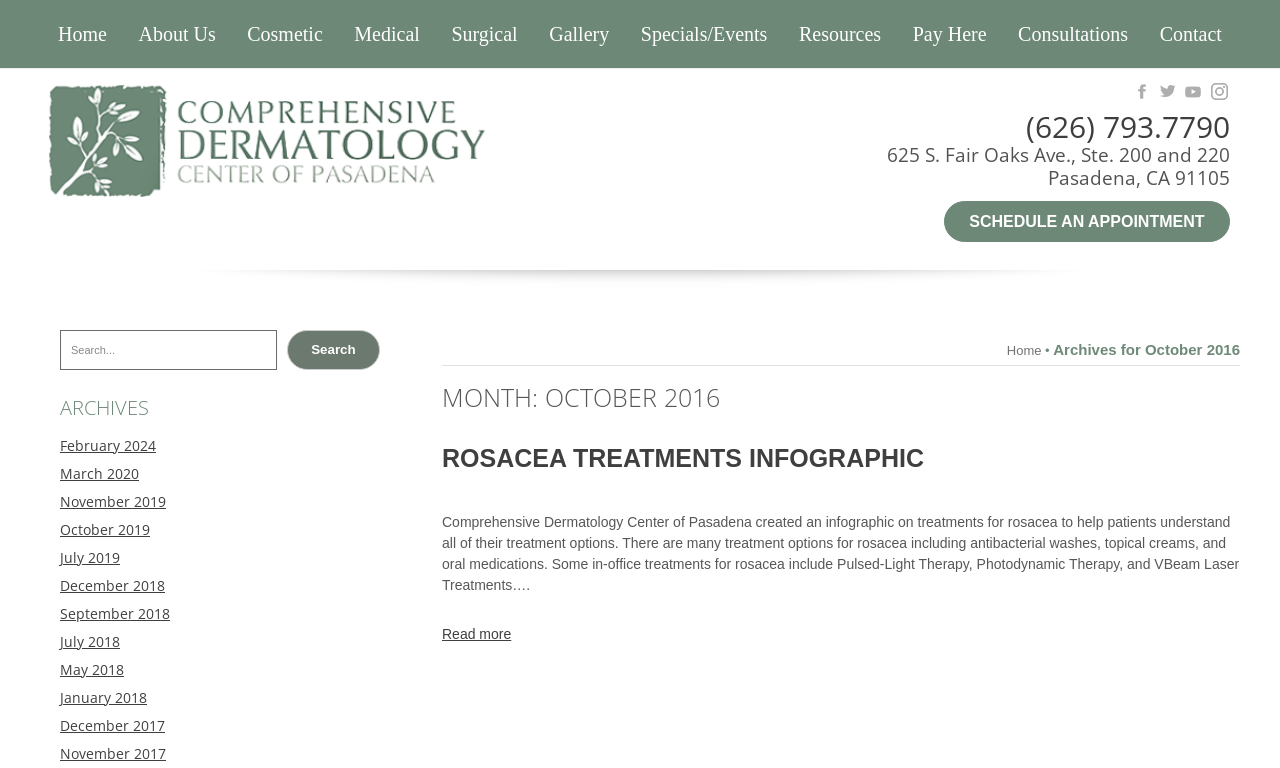Find the bounding box of the web element that fits this description: "parent_node: Search name="s" placeholder="Search..."".

[0.047, 0.429, 0.216, 0.481]